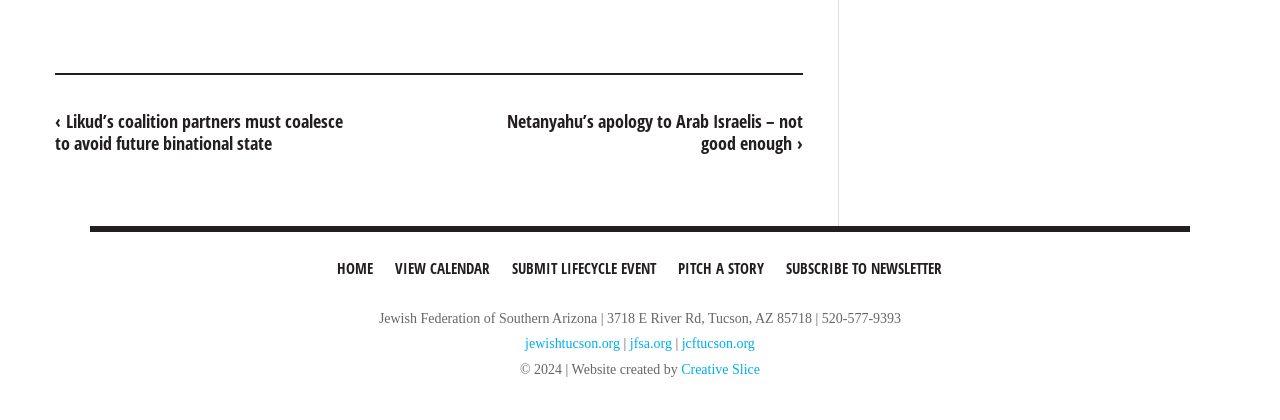Please identify the bounding box coordinates of the area I need to click to accomplish the following instruction: "submit a lifecycle event".

[0.393, 0.589, 0.52, 0.692]